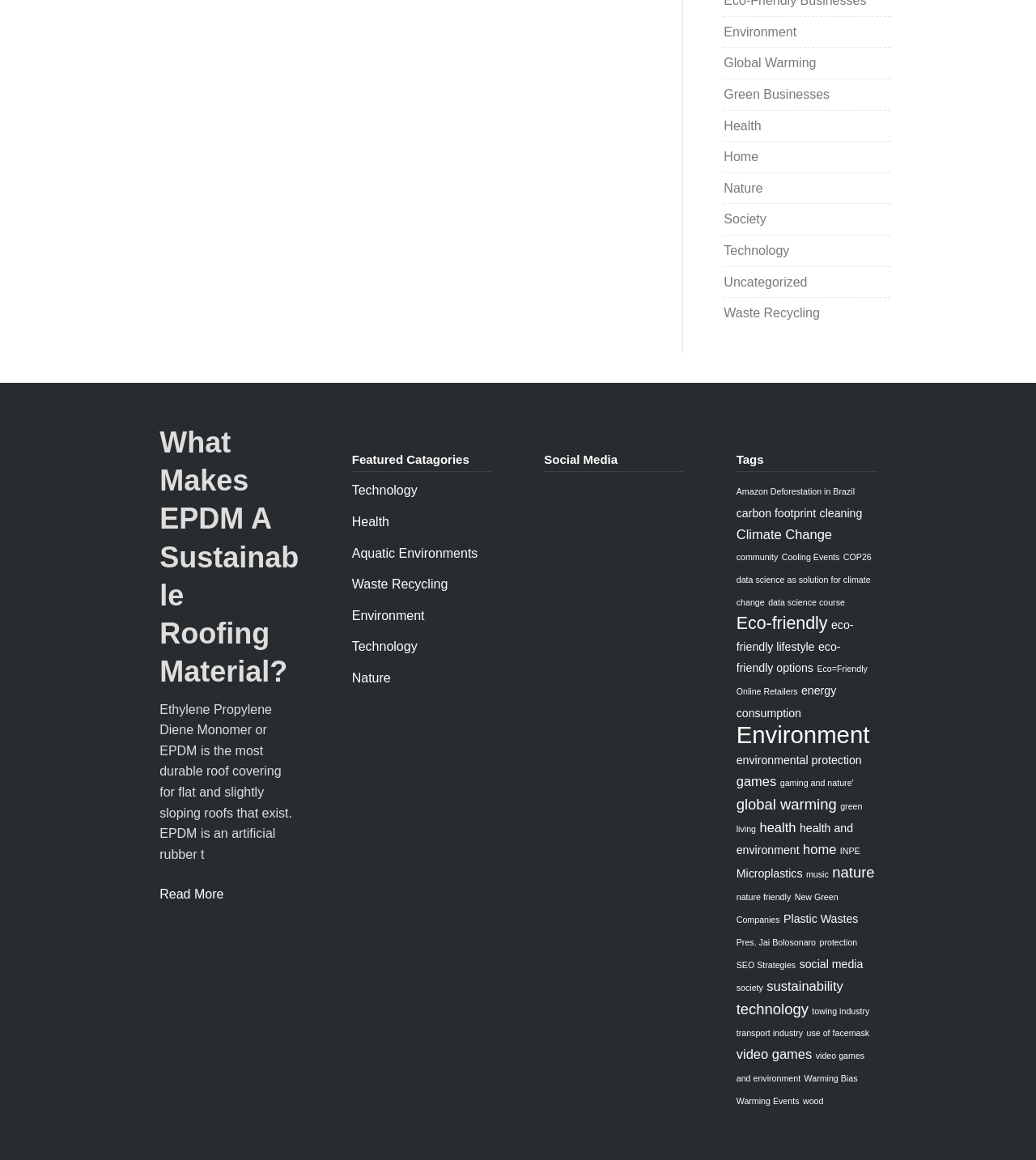Identify the bounding box coordinates for the element you need to click to achieve the following task: "View the 'Technology' category". The coordinates must be four float values ranging from 0 to 1, formatted as [left, top, right, bottom].

[0.34, 0.417, 0.403, 0.429]